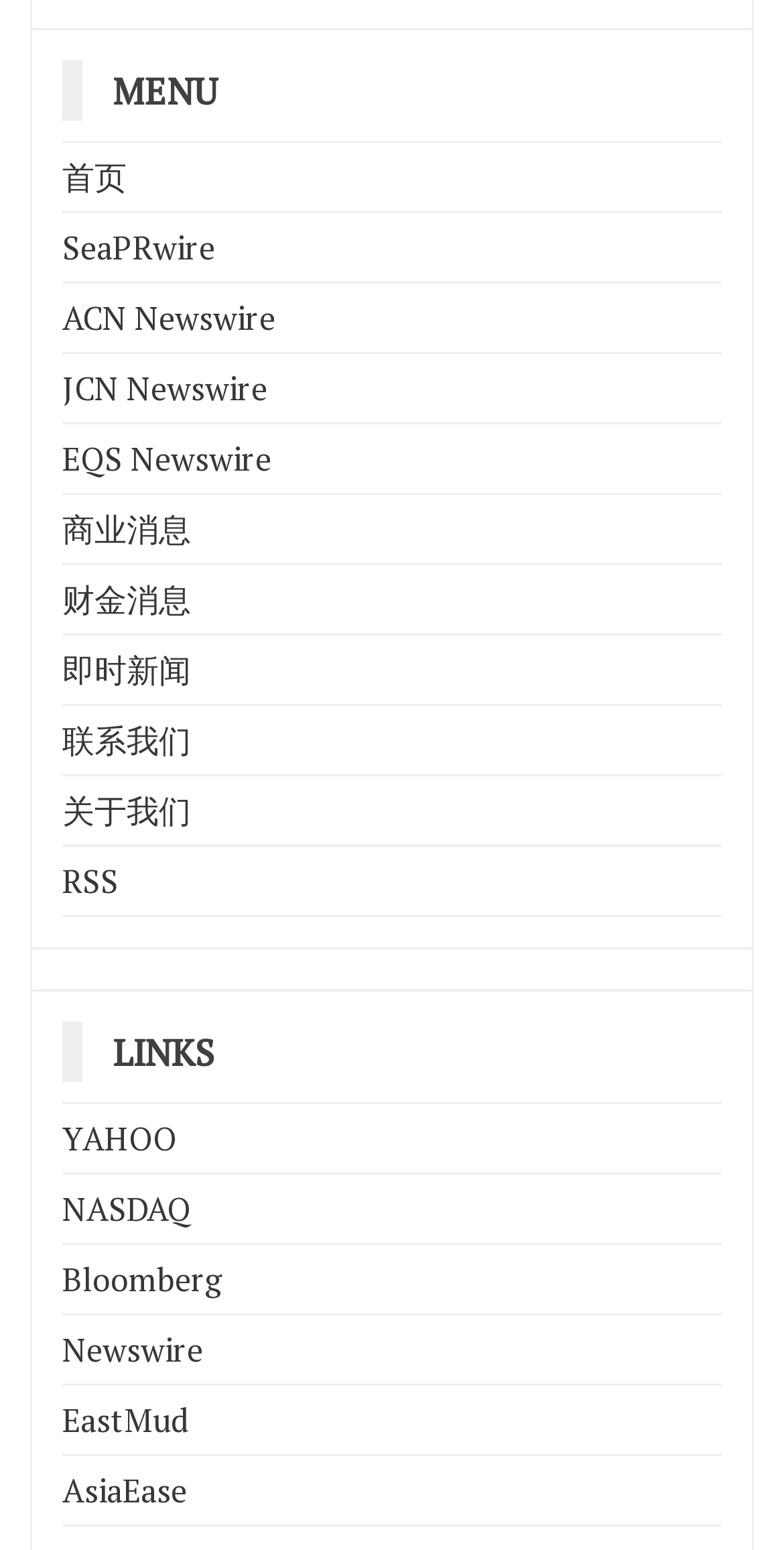Highlight the bounding box coordinates of the element that should be clicked to carry out the following instruction: "check business news". The coordinates must be given as four float numbers ranging from 0 to 1, i.e., [left, top, right, bottom].

[0.079, 0.327, 0.244, 0.356]